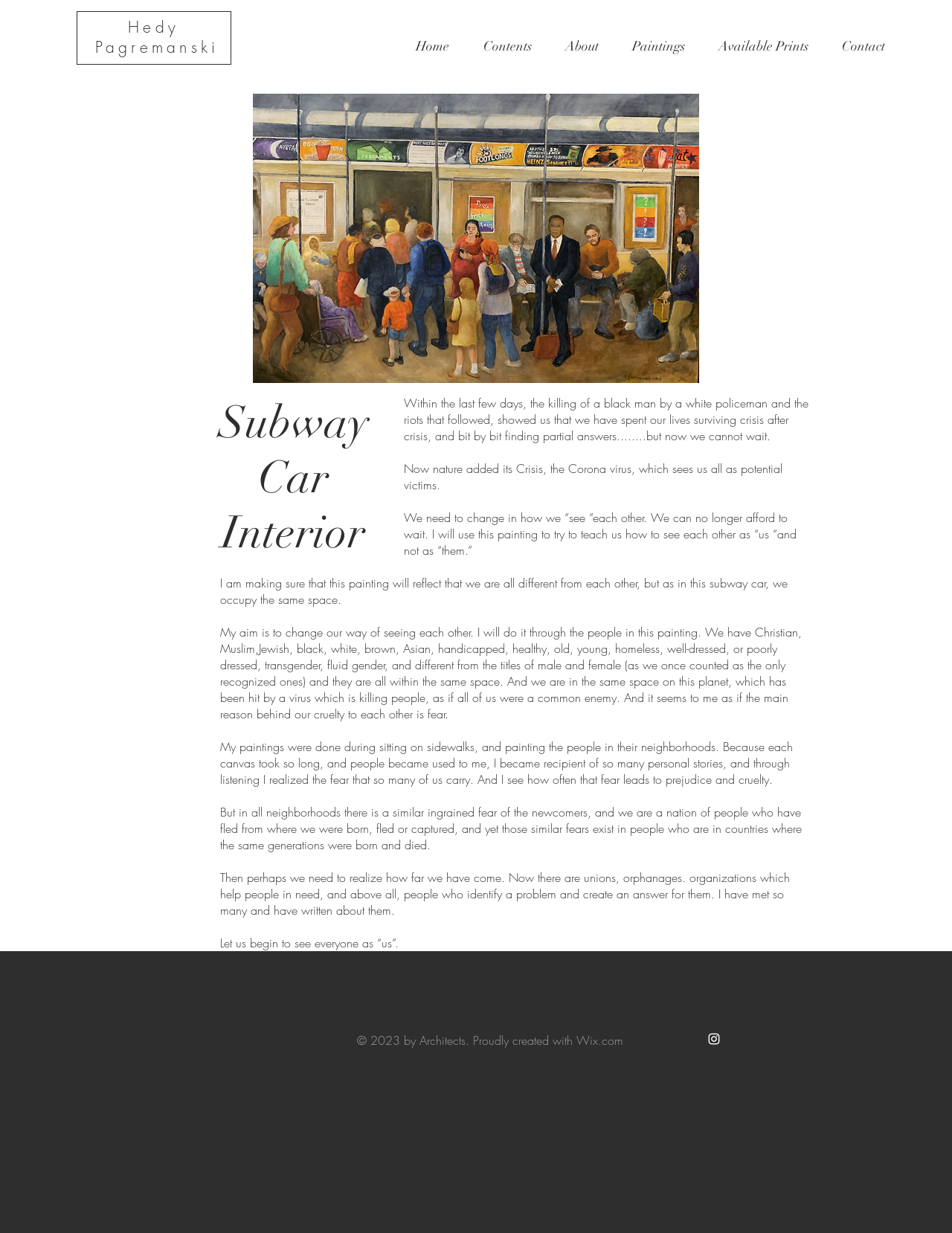What is the purpose of the painting?
Give a detailed response to the question by analyzing the screenshot.

The purpose of the painting, as stated in the text, is to teach us to see each other as 'us', rather than 'them', and to promote unity and understanding among people from different backgrounds.